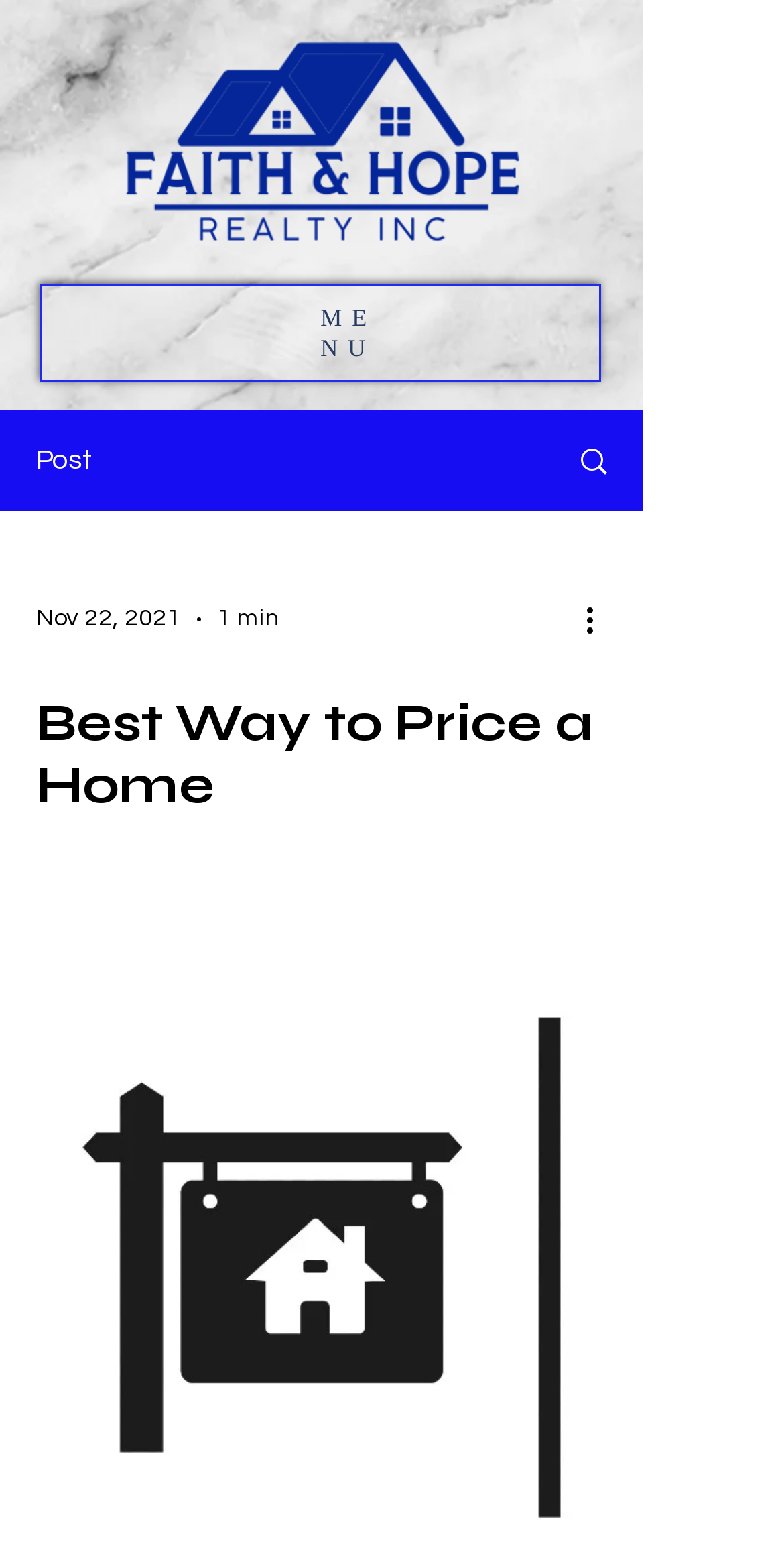Identify and provide the bounding box for the element described by: "aria-label="More actions"".

[0.738, 0.383, 0.8, 0.414]